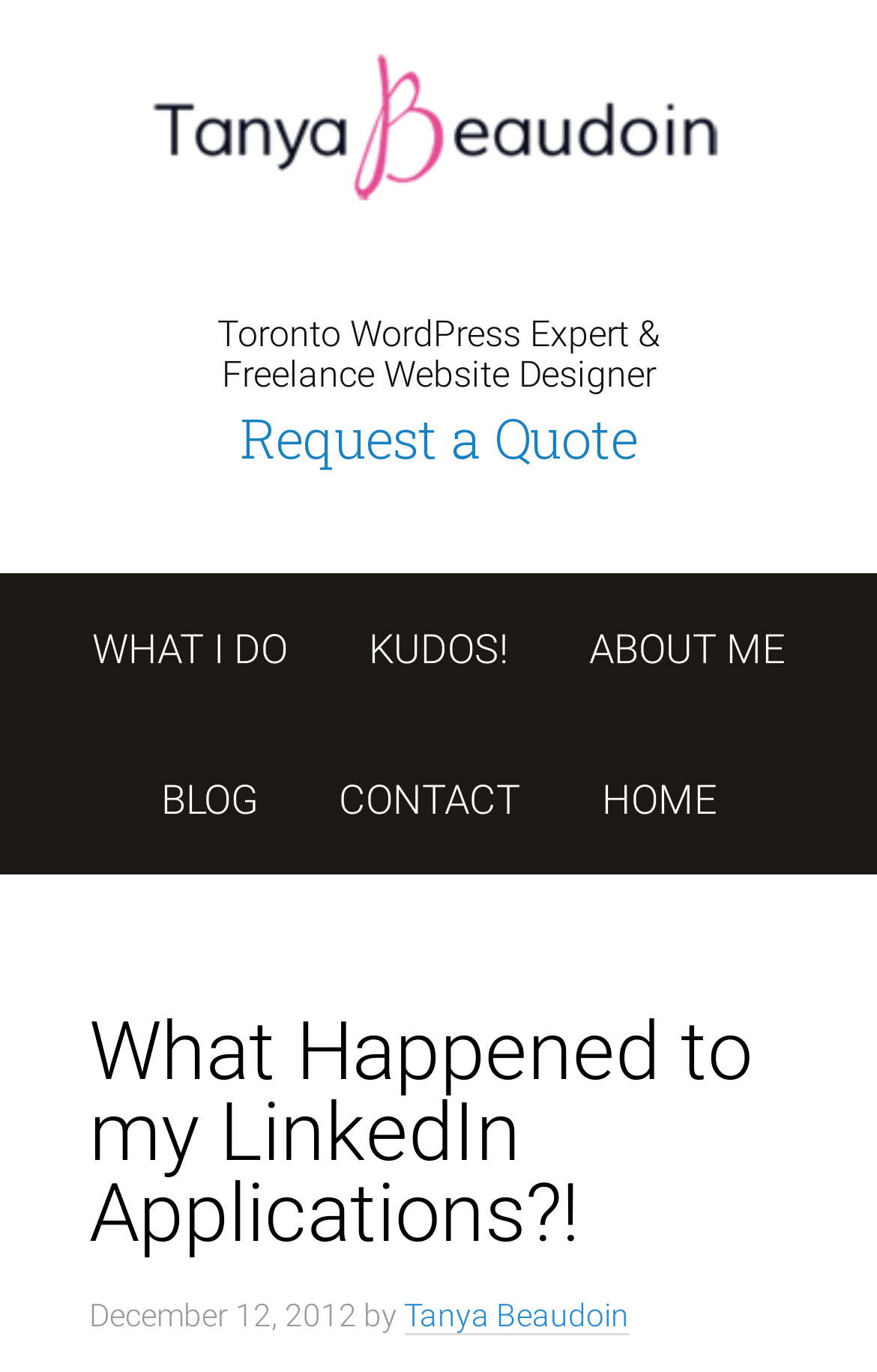Using the format (top-left x, top-left y, bottom-right x, bottom-right y), and given the element description, identify the bounding box coordinates within the screenshot: Tanya Beaudoin

[0.46, 0.945, 0.717, 0.973]